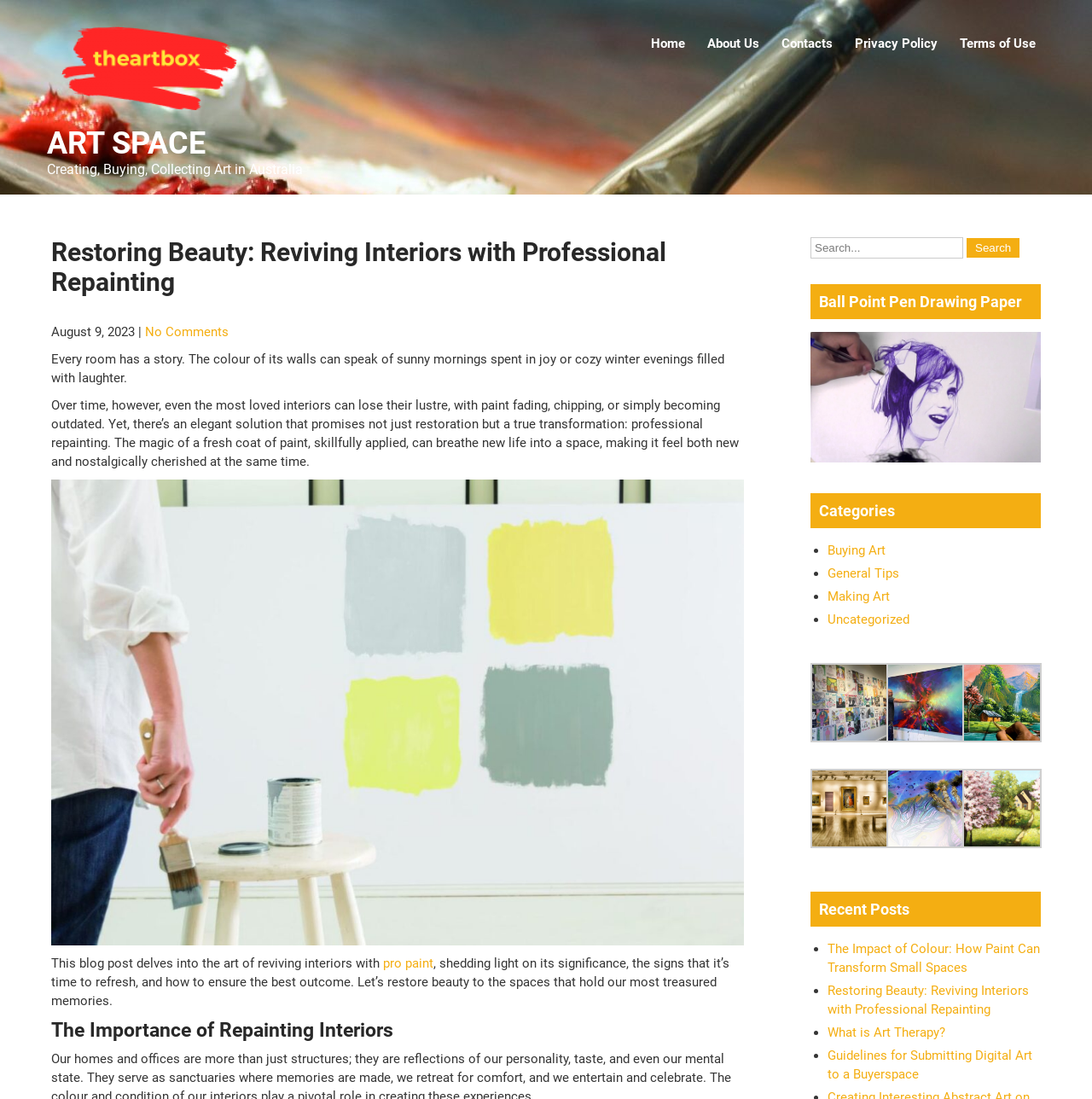What is the date of this blog post?
Using the visual information, reply with a single word or short phrase.

August 9, 2023